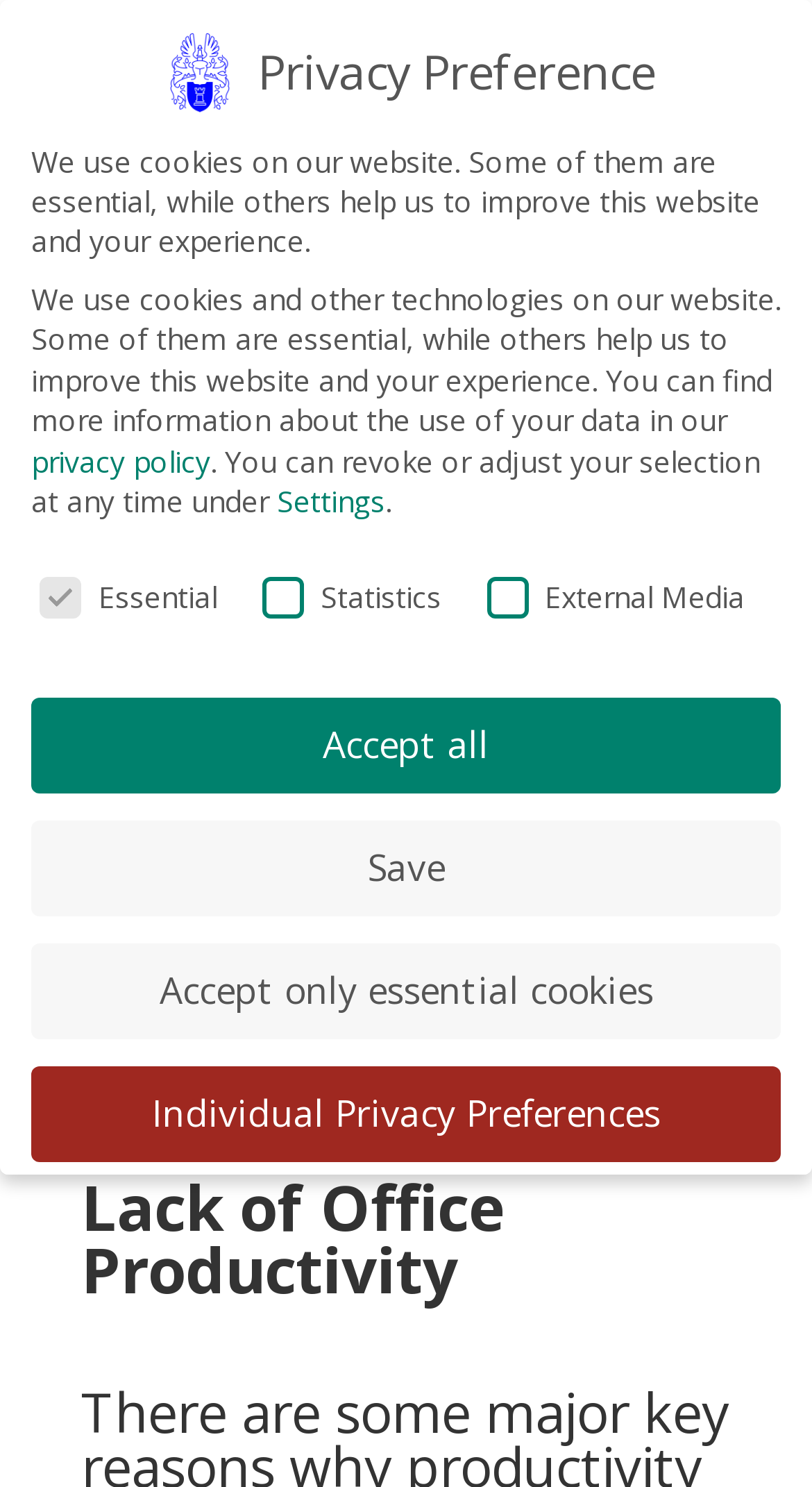Predict the bounding box of the UI element that fits this description: "alt="BeBetterBeYou"".

[0.11, 0.04, 0.388, 0.067]